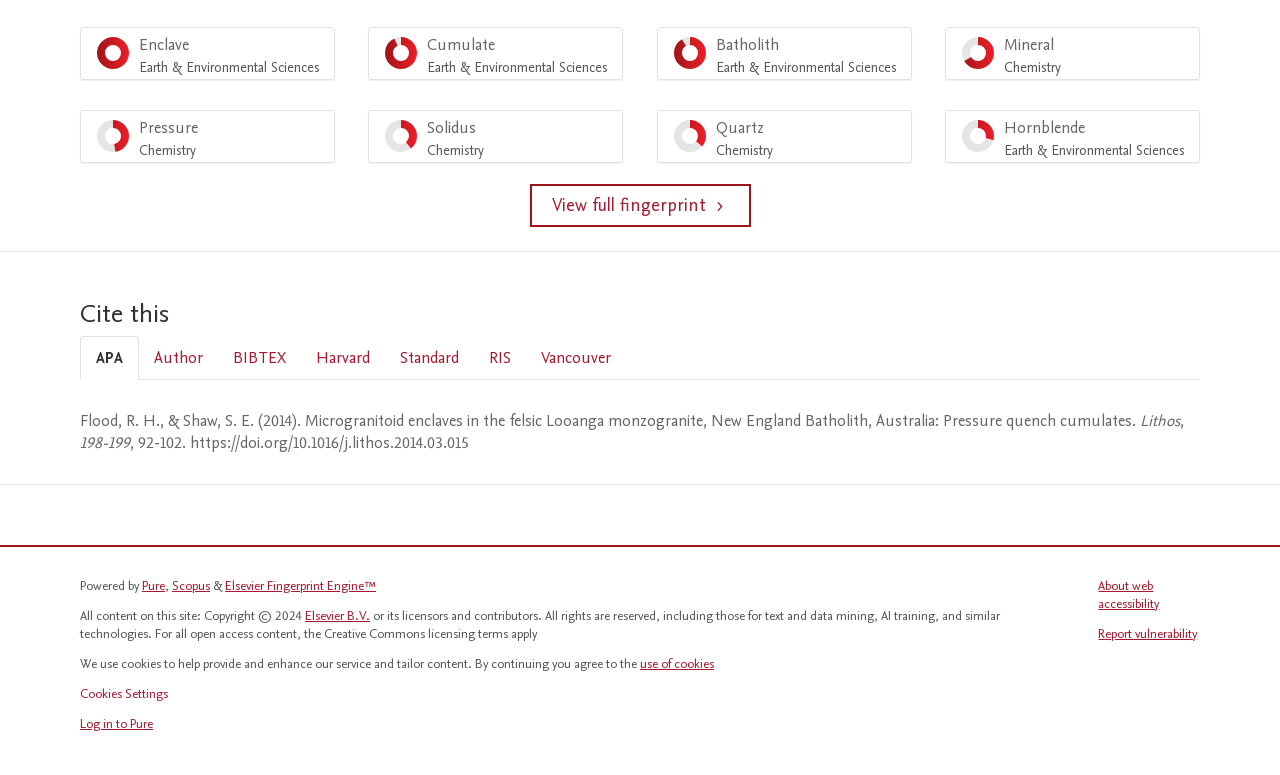Identify the bounding box coordinates of the section to be clicked to complete the task described by the following instruction: "View content in Vancouver style". The coordinates should be four float numbers between 0 and 1, formatted as [left, top, right, bottom].

[0.411, 0.435, 0.489, 0.489]